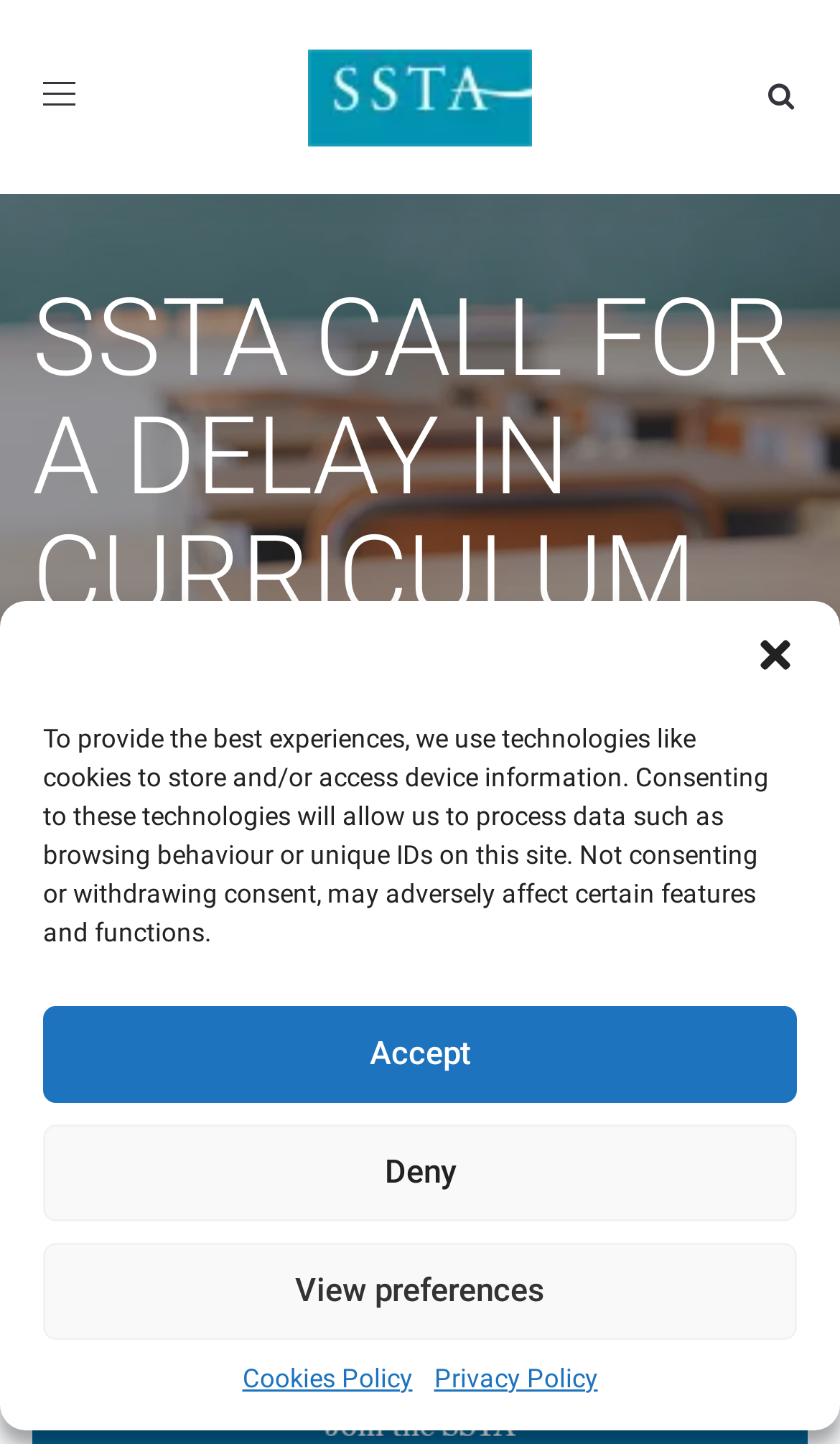Please provide the bounding box coordinates for the UI element as described: "aria-label="Close dialogue"". The coordinates must be four floats between 0 and 1, represented as [left, top, right, bottom].

[0.897, 0.438, 0.949, 0.468]